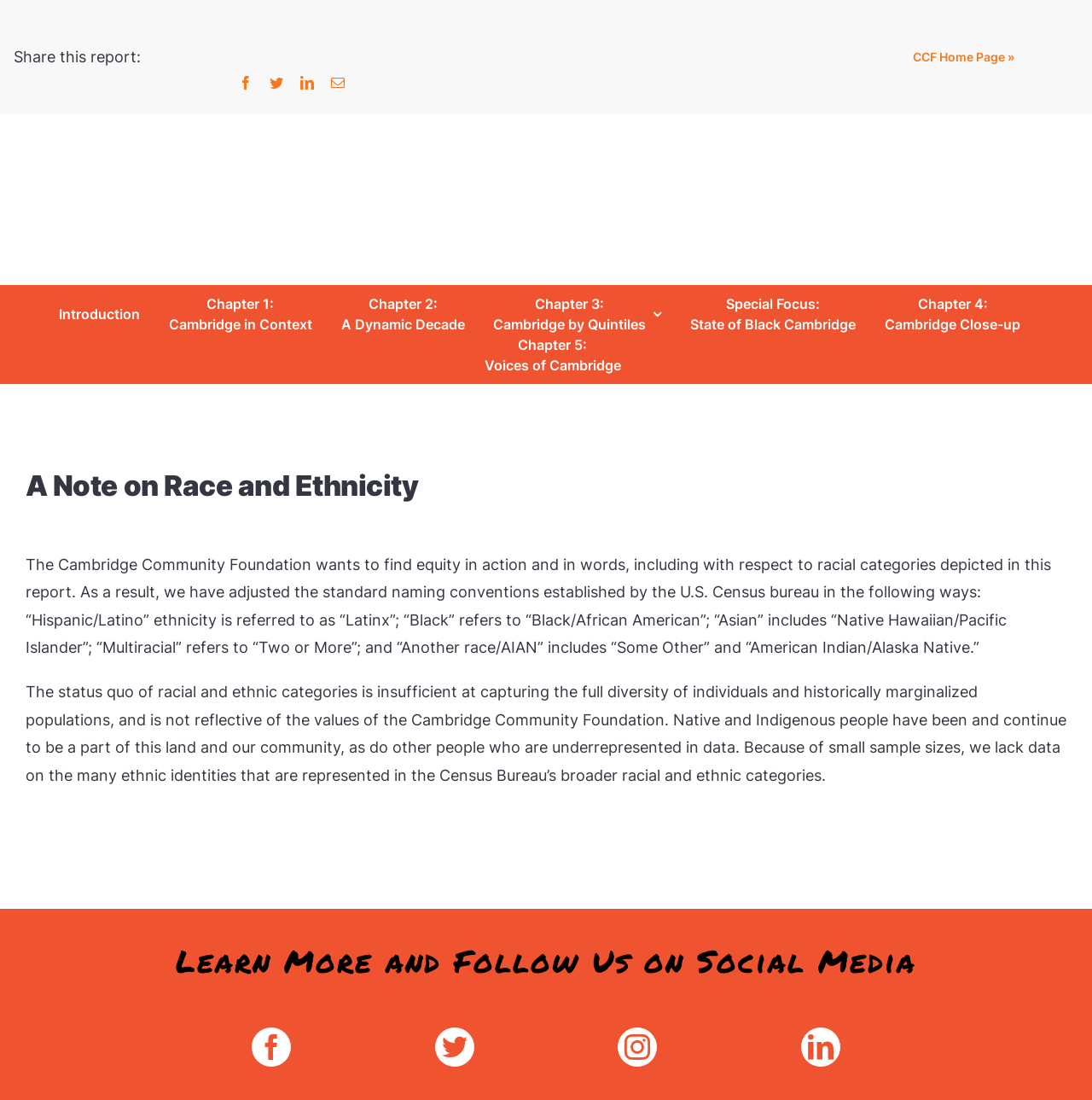Please determine the bounding box coordinates for the UI element described as: "Contact Us".

None